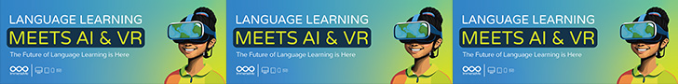Use a single word or phrase to answer this question: 
What is the tone of the banner?

Forward-thinking